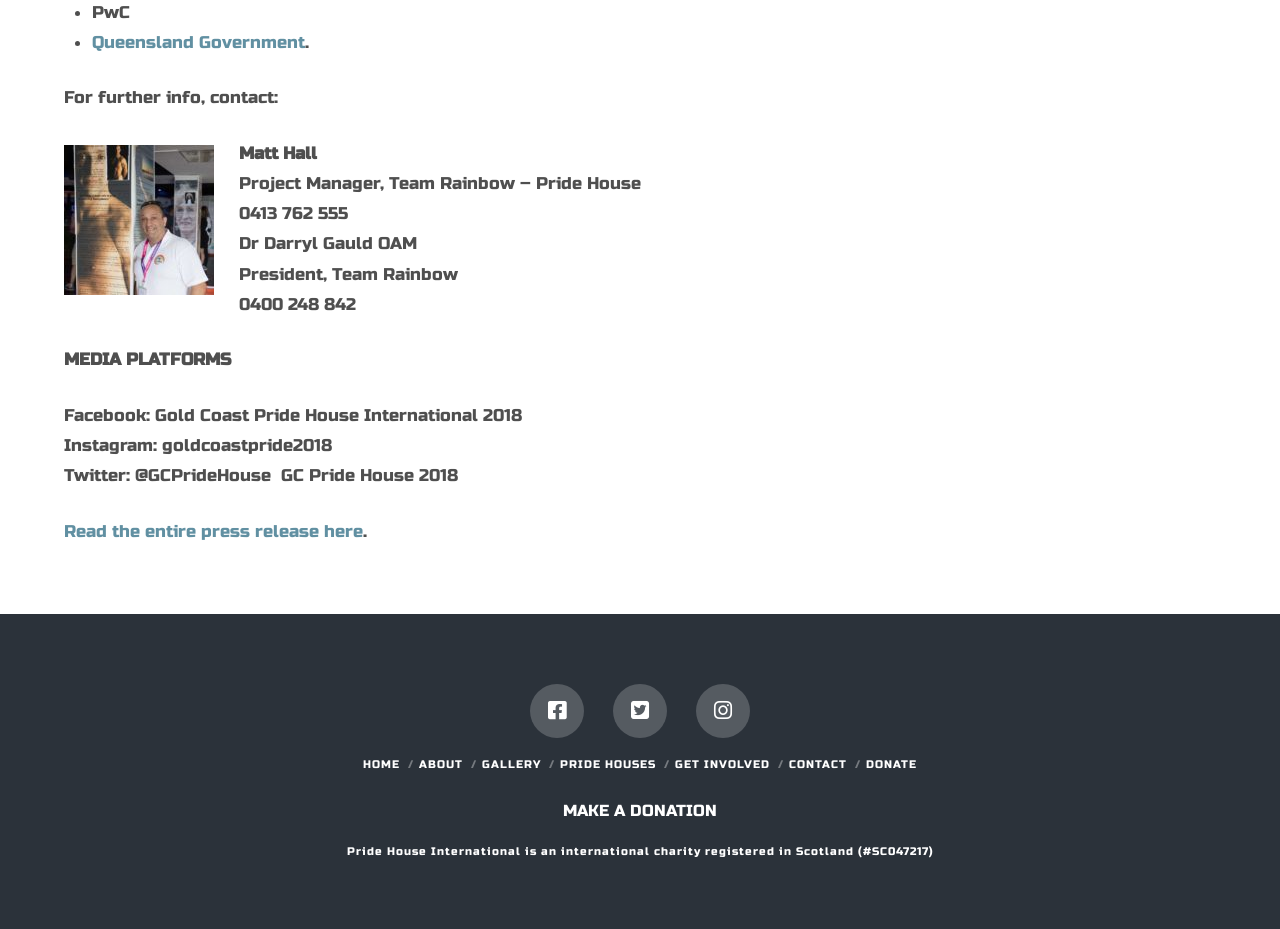Look at the image and give a detailed response to the following question: What are the social media platforms mentioned?

The answer can be found in the section labeled 'MEDIA PLATFORMS' which lists the social media platforms that Pride House International is present on, including Facebook, Instagram, and Twitter.